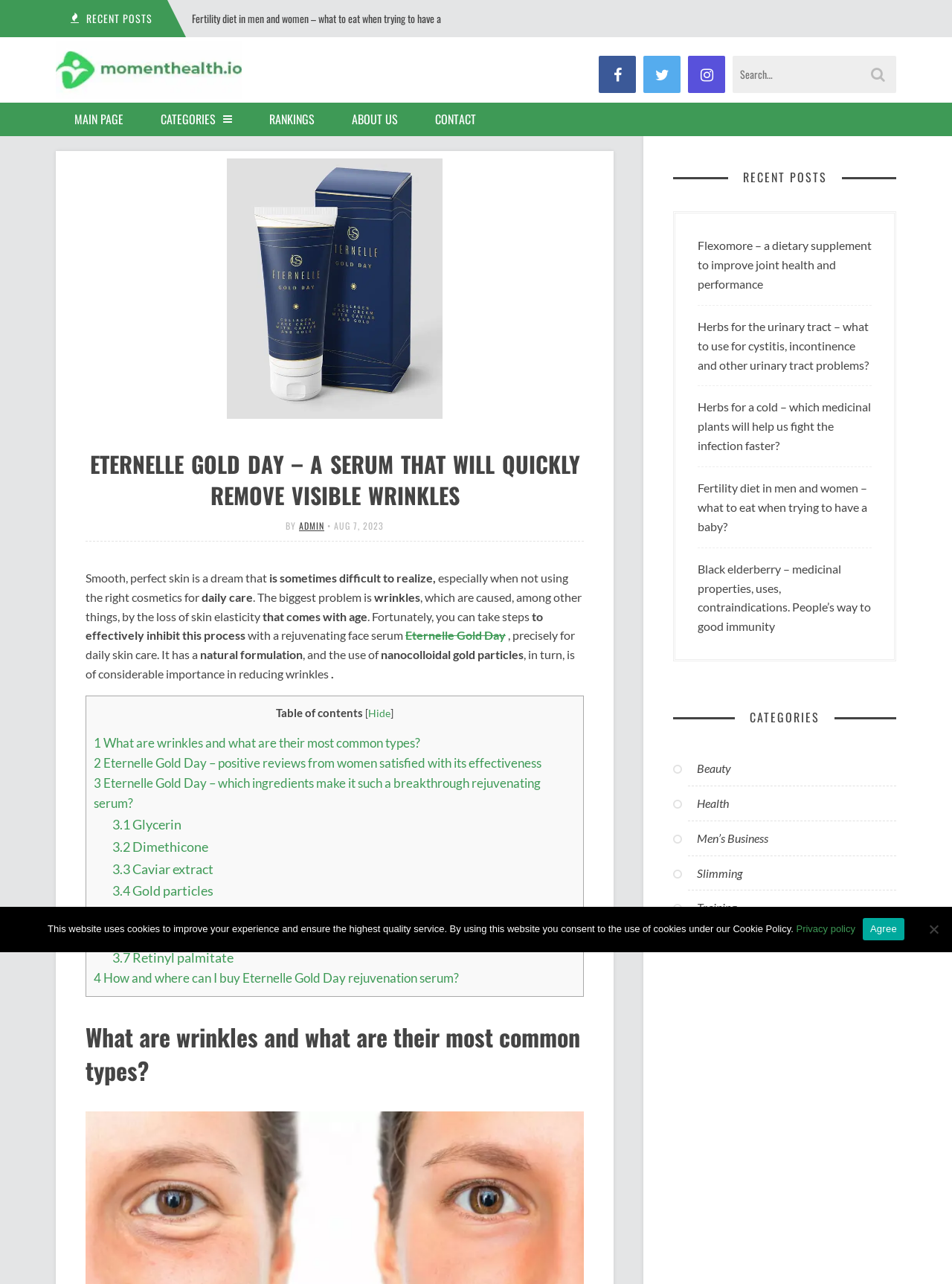Summarize the webpage comprehensively, mentioning all visible components.

The webpage is about a skincare product called Eternelle Gold Day, a serum that helps remove wrinkles. At the top, there is a navigation menu with links to "MAIN PAGE", "CATEGORIES", "RANKINGS", "ABOUT US", and "CONTACT". Below the navigation menu, there is a section with a heading "RECENT POSTS" that lists several links to other articles, including "Fertility diet in men and women – what to eat when trying to have a baby?".

The main content of the webpage is an article about Eternelle Gold Day, which starts with a heading "ETERNELLE GOLD DAY – A SERUM THAT WILL QUICKLY REMOVE VISIBLE WRINKLES". The article discusses the importance of skincare and the problems of wrinkles, and then introduces Eternelle Gold Day as a solution. The article is divided into sections, including "What are wrinkles and what are their most common types?", "Eternelle Gold Day – positive reviews from women satisfied with its effectiveness", and "Eternelle Gold Day – which ingredients make it such a breakthrough rejuvenating serum?".

On the right side of the webpage, there is a complementary section with a heading "RECENT POSTS" that lists several links to other articles, and another section with a heading "CATEGORIES" that lists several categories, including "Beauty", "Health", and "Men’s Business".

At the bottom of the webpage, there is a cookie notice dialog that informs users about the use of cookies on the website and provides links to the privacy policy and an option to agree or disagree with the use of cookies.